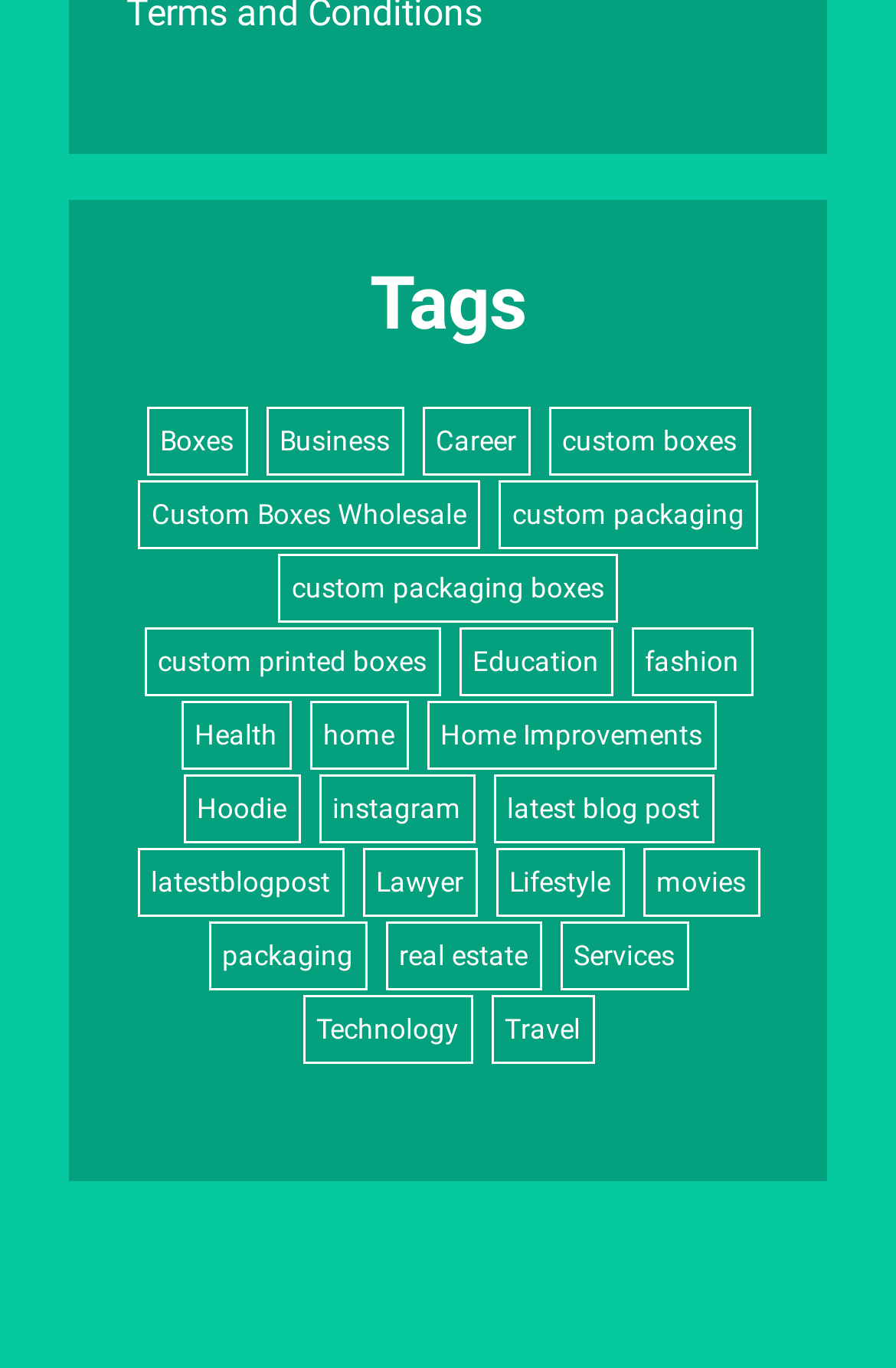How many categories are related to business?
Look at the image and respond with a single word or a short phrase.

3